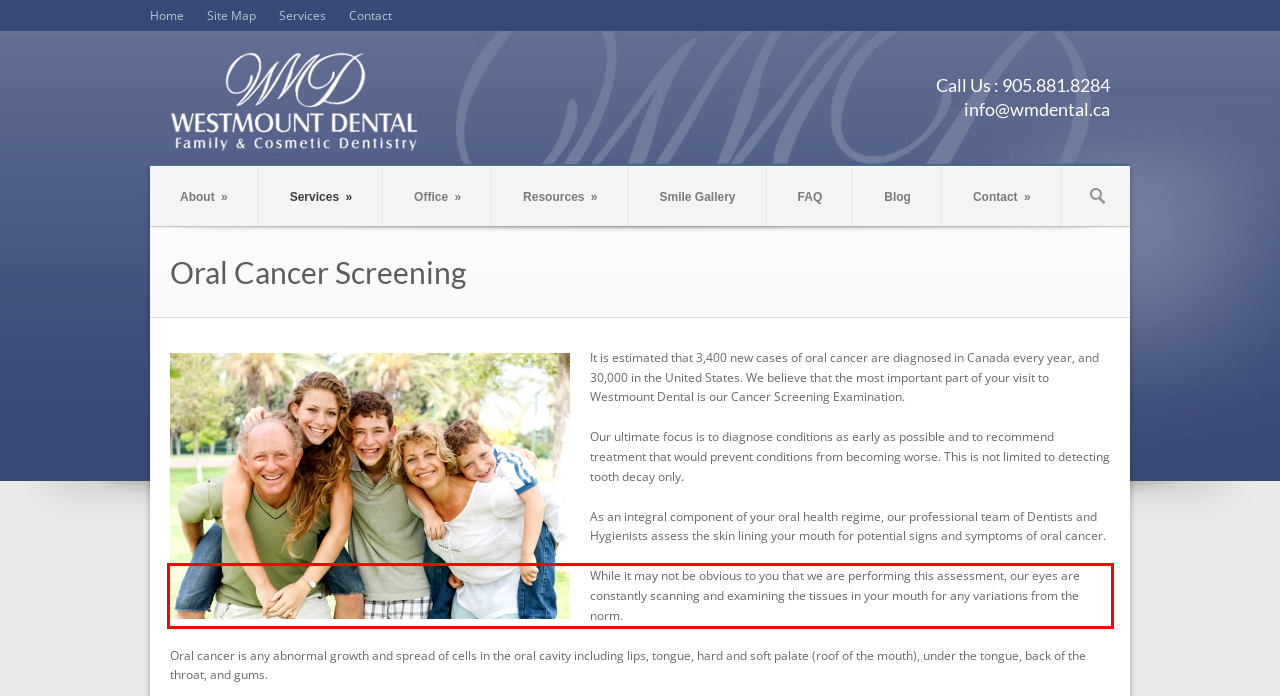Please examine the webpage screenshot and extract the text within the red bounding box using OCR.

While it may not be obvious to you that we are performing this assessment, our eyes are constantly scanning and examining the tissues in your mouth for any variations from the norm.